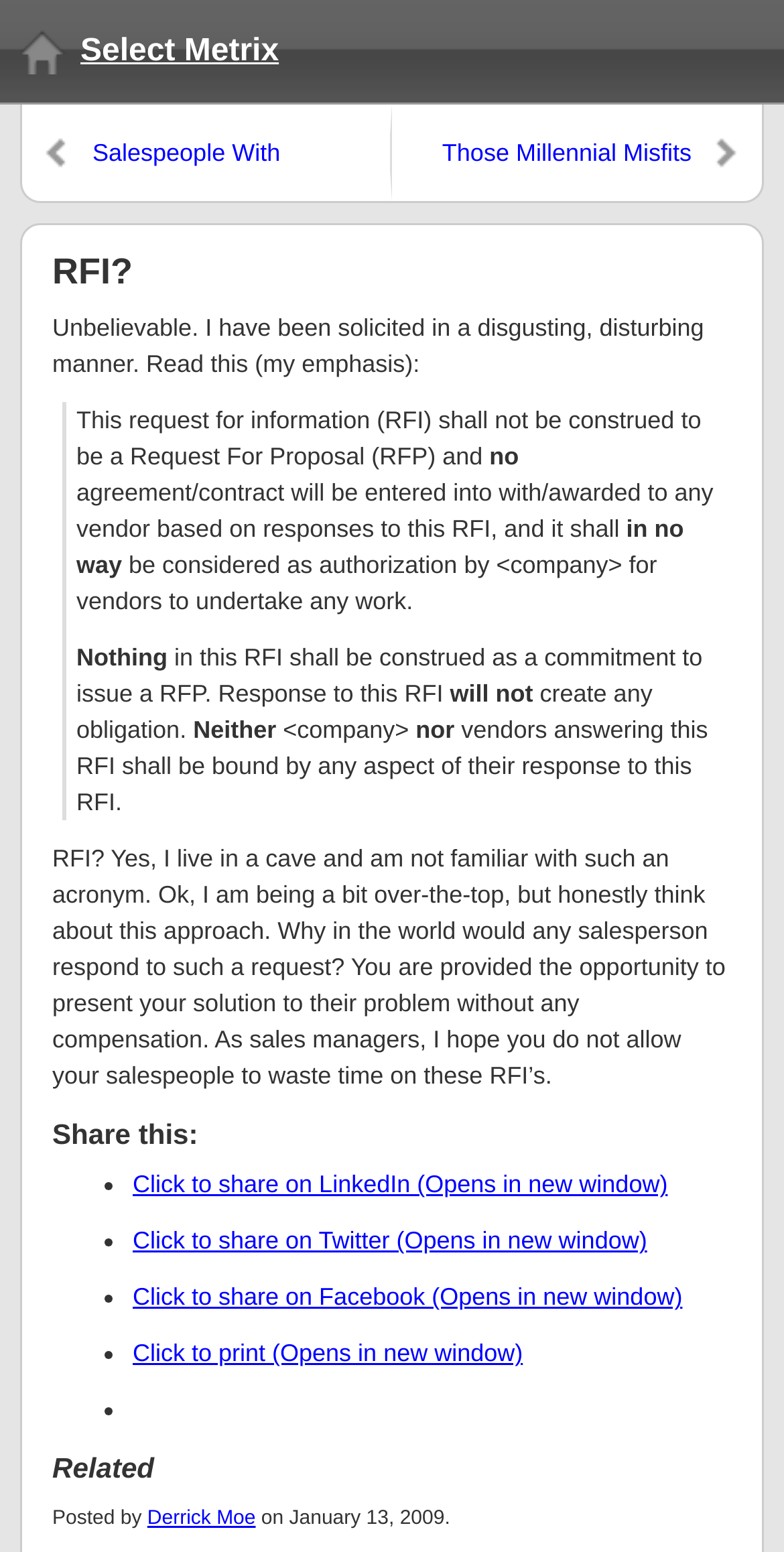Pinpoint the bounding box coordinates of the area that should be clicked to complete the following instruction: "Click on 'Salespeople With Emotional Needs'". The coordinates must be given as four float numbers between 0 and 1, i.e., [left, top, right, bottom].

[0.028, 0.068, 0.5, 0.13]